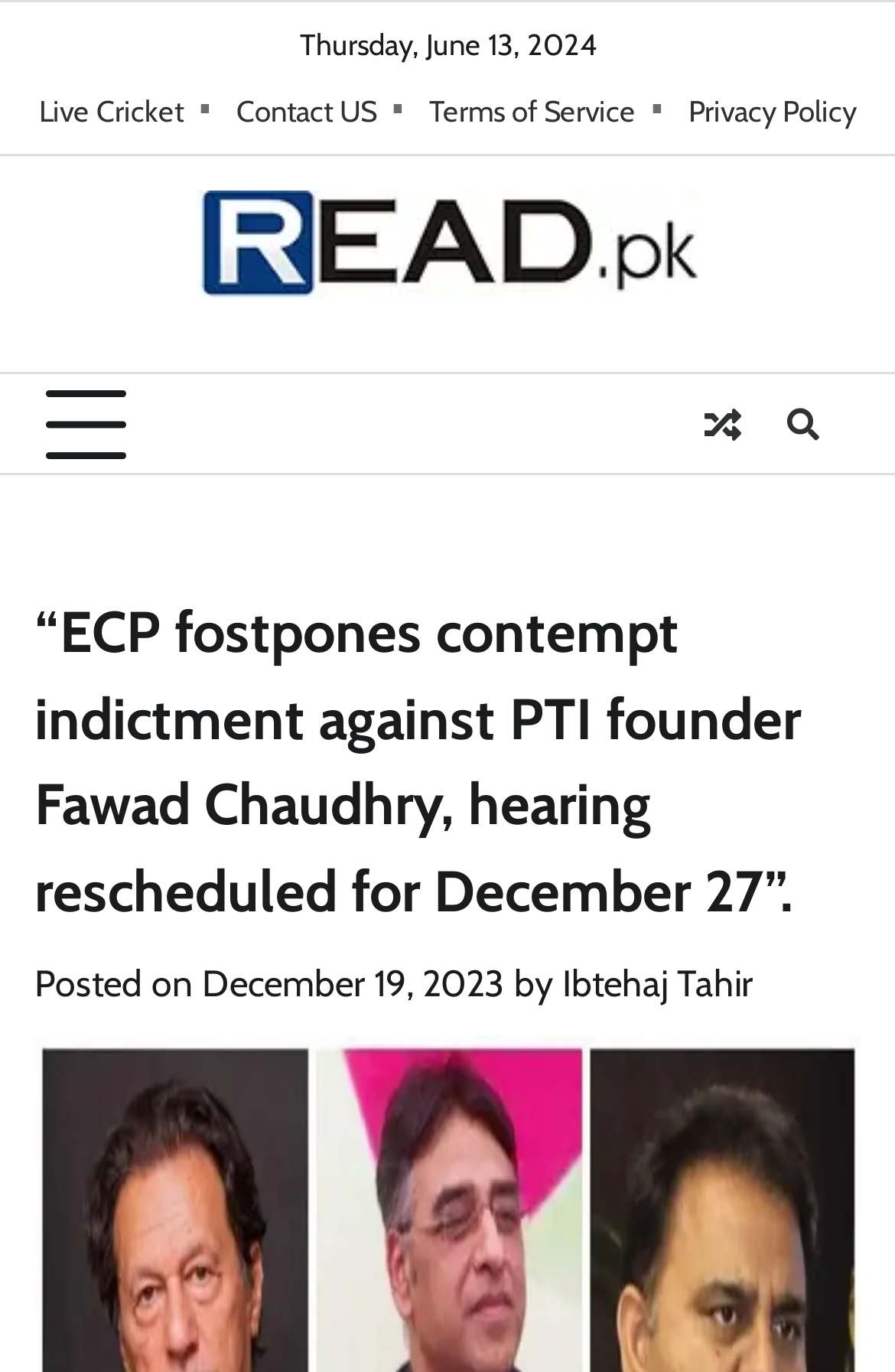Describe all visible elements and their arrangement on the webpage.

The webpage appears to be a news article page. At the top, there is a date "Thursday, June 13, 2024" displayed. Below it, there are four links aligned horizontally, labeled as "Live Cricket", "Contact US", "Terms of Service", and "Privacy Policy". To the right of these links, there is a "Read.pk" link with an accompanying image.

On the left side of the page, there is a button with no label, which seems to control a primary menu. Above this button, there are two icons, one representing a search function and the other representing a user profile.

The main content of the page is a news article with a heading that reads "“ECP fostpones contempt indictment against PTI founder Fawad Chaudhry, hearing rescheduled for December 27”." Below the heading, there is a section that displays the article's metadata, including the text "Posted on", a link to the date "December 19, 2023", and the author's name "Ibtehaj Tahir".